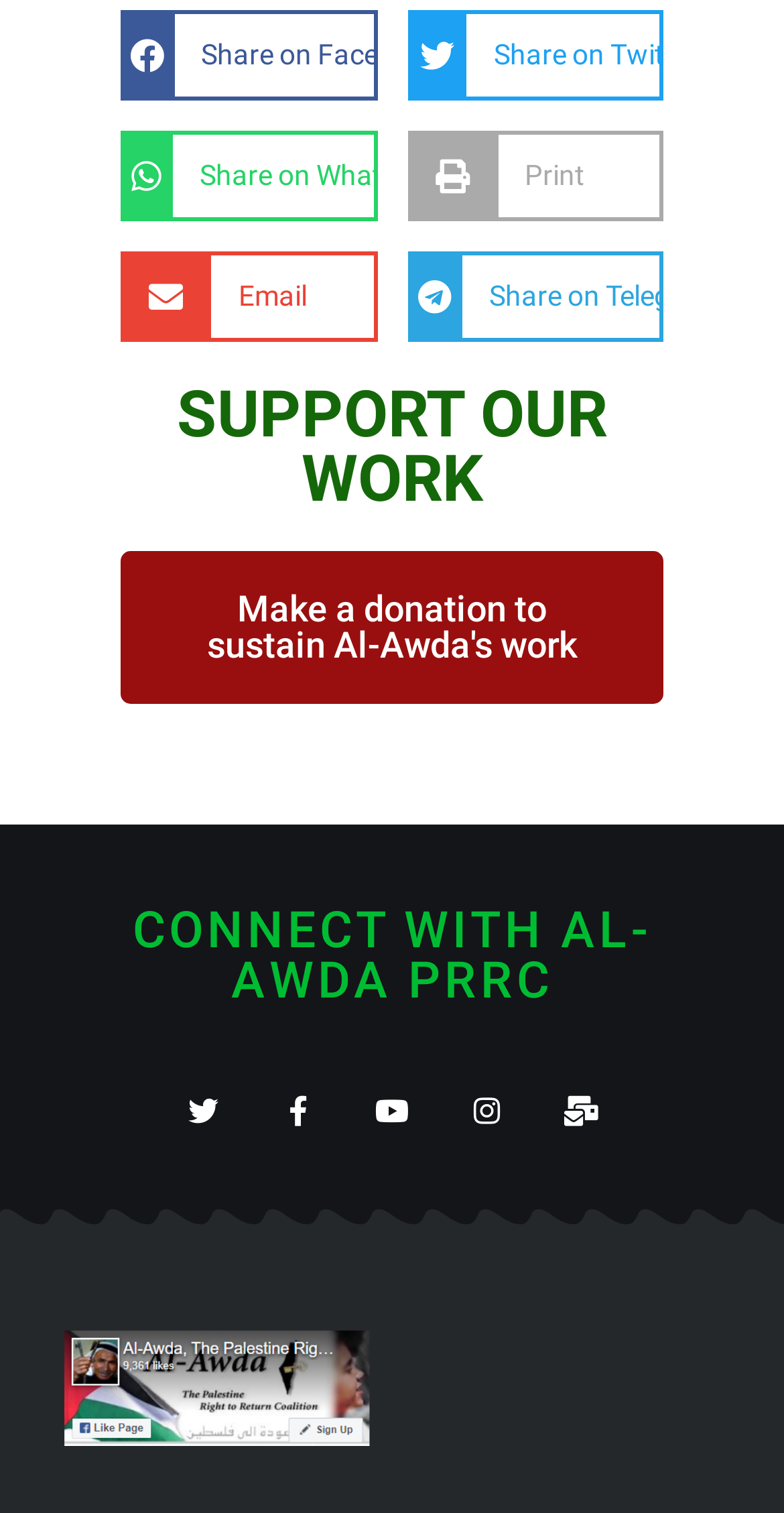Given the element description: "Share on Facebook", predict the bounding box coordinates of the UI element it refers to, using four float numbers between 0 and 1, i.e., [left, top, right, bottom].

[0.154, 0.006, 0.481, 0.066]